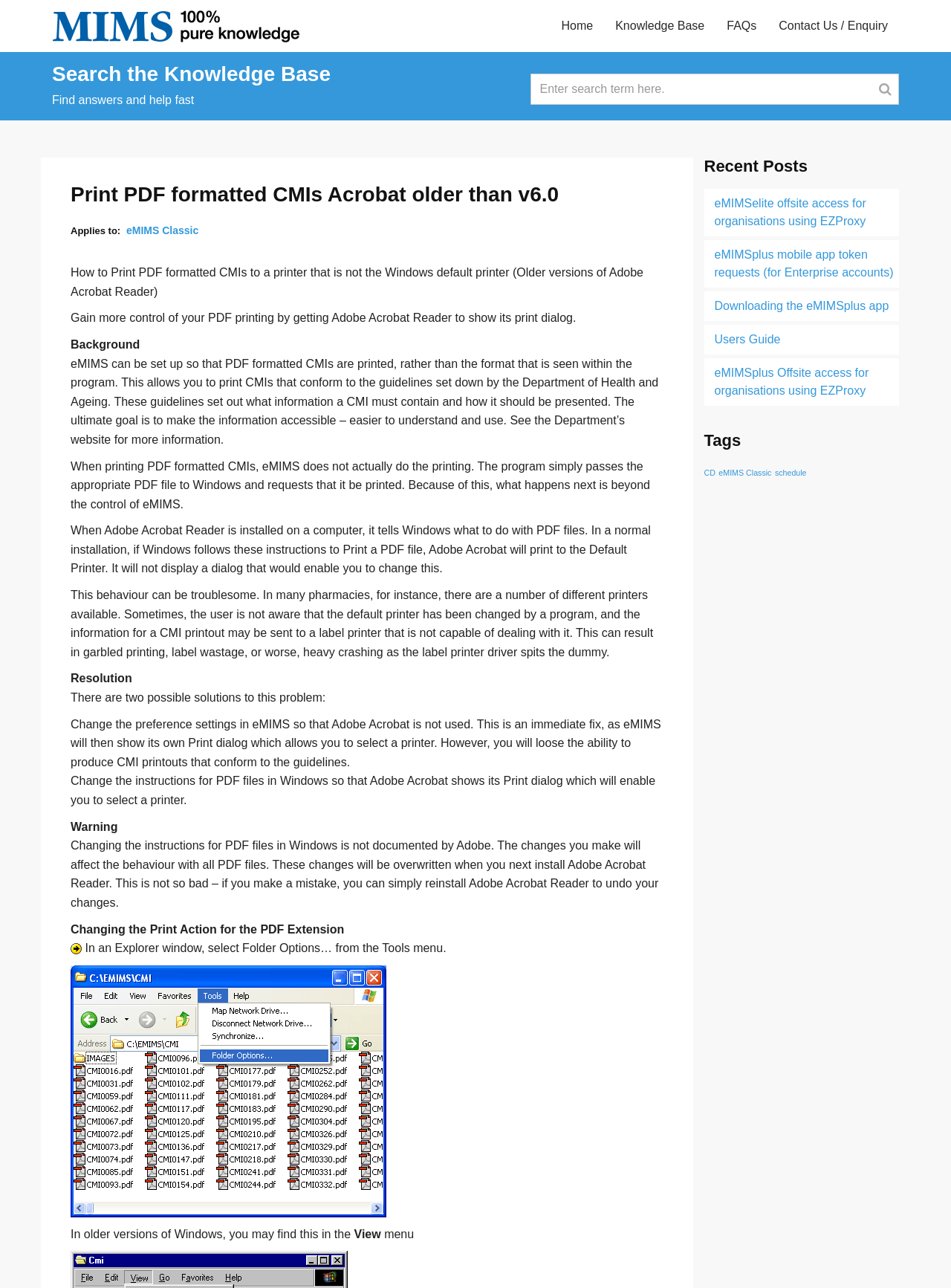Give a one-word or one-phrase response to the question: 
What are the two possible solutions to the printing problem?

Change eMIMS settings or change Windows instructions